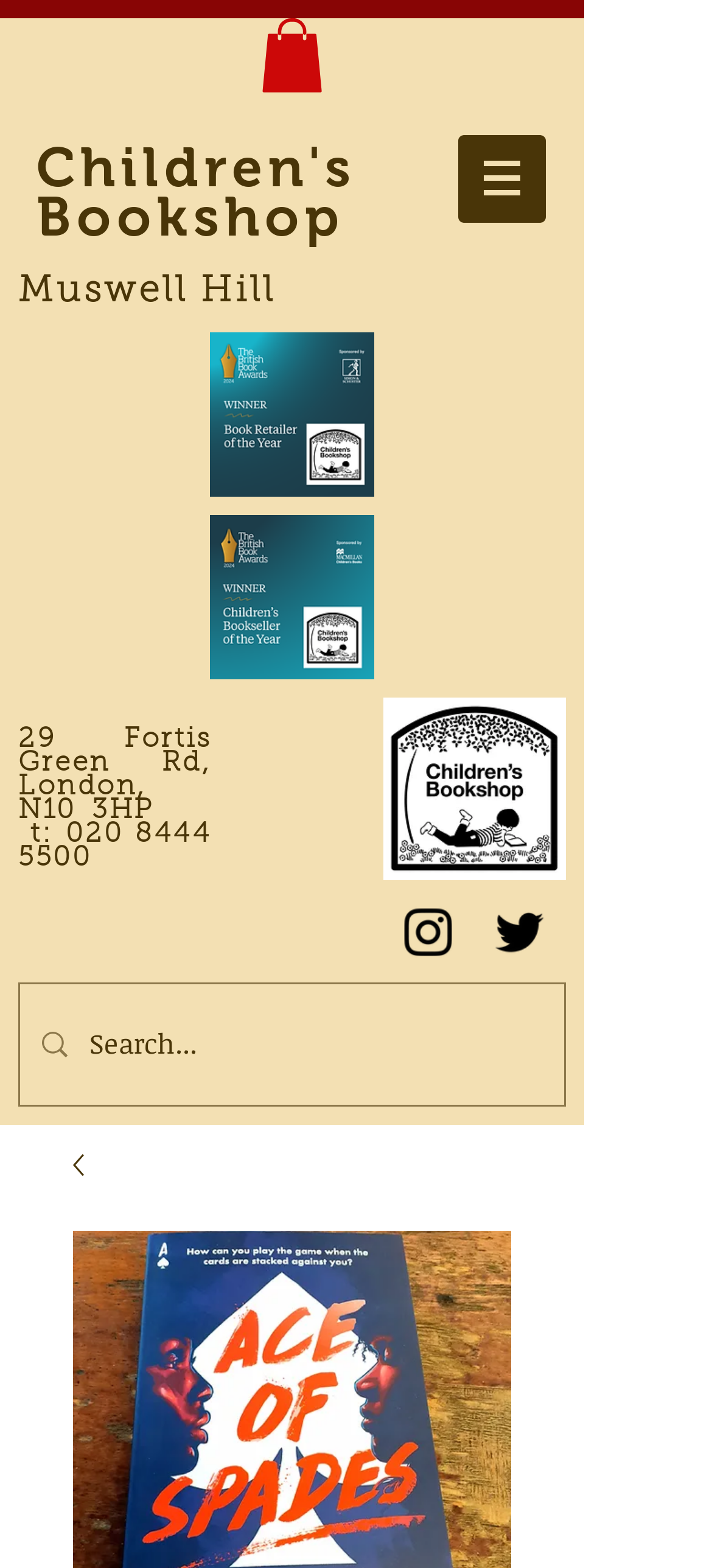Offer a meticulous description of the webpage's structure and content.

This webpage appears to be a children's bookshop website, specifically featuring the book "Ace of Spades" by Faridah Abike-Iyimide. At the top left, there is a link and an image with the book's title and author. Below this, there is a heading that reads "Children's Bookshop" with a link to the same title.

To the right of the "Children's Bookshop" heading, there is a navigation menu labeled "Site" with a button that has a popup menu. The button is accompanied by an image.

Further down, there are three headings: "Muswell Hill", "29 Fortis Green Rd, London, N10 3HP", and an address with a phone number. The "Muswell Hill" heading has a link, and the address heading also has a link.

There are two images on the page, one above the other, with no descriptive text. They appear to be book covers or promotional images.

At the bottom of the page, there is a social media bar with links to Instagram, Twitter, and Facebook, each accompanied by an image of the respective social media icon.

Finally, there is a search bar at the bottom left of the page, which includes a search box with a placeholder text "Search..." and a link with an image.